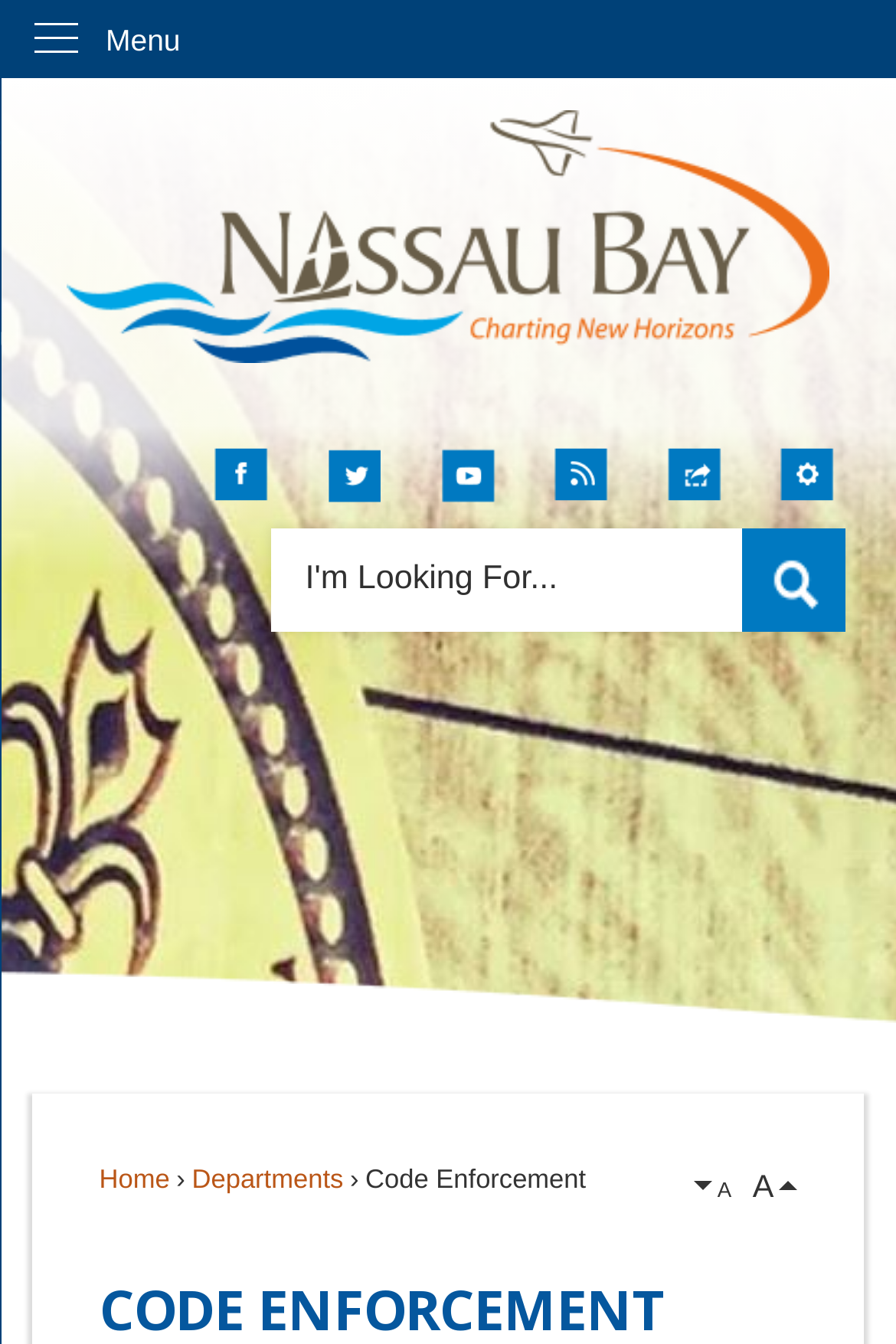Find the bounding box of the UI element described as: "Menu". The bounding box coordinates should be given as four float values between 0 and 1, i.e., [left, top, right, bottom].

[0.0, 0.0, 1.0, 0.058]